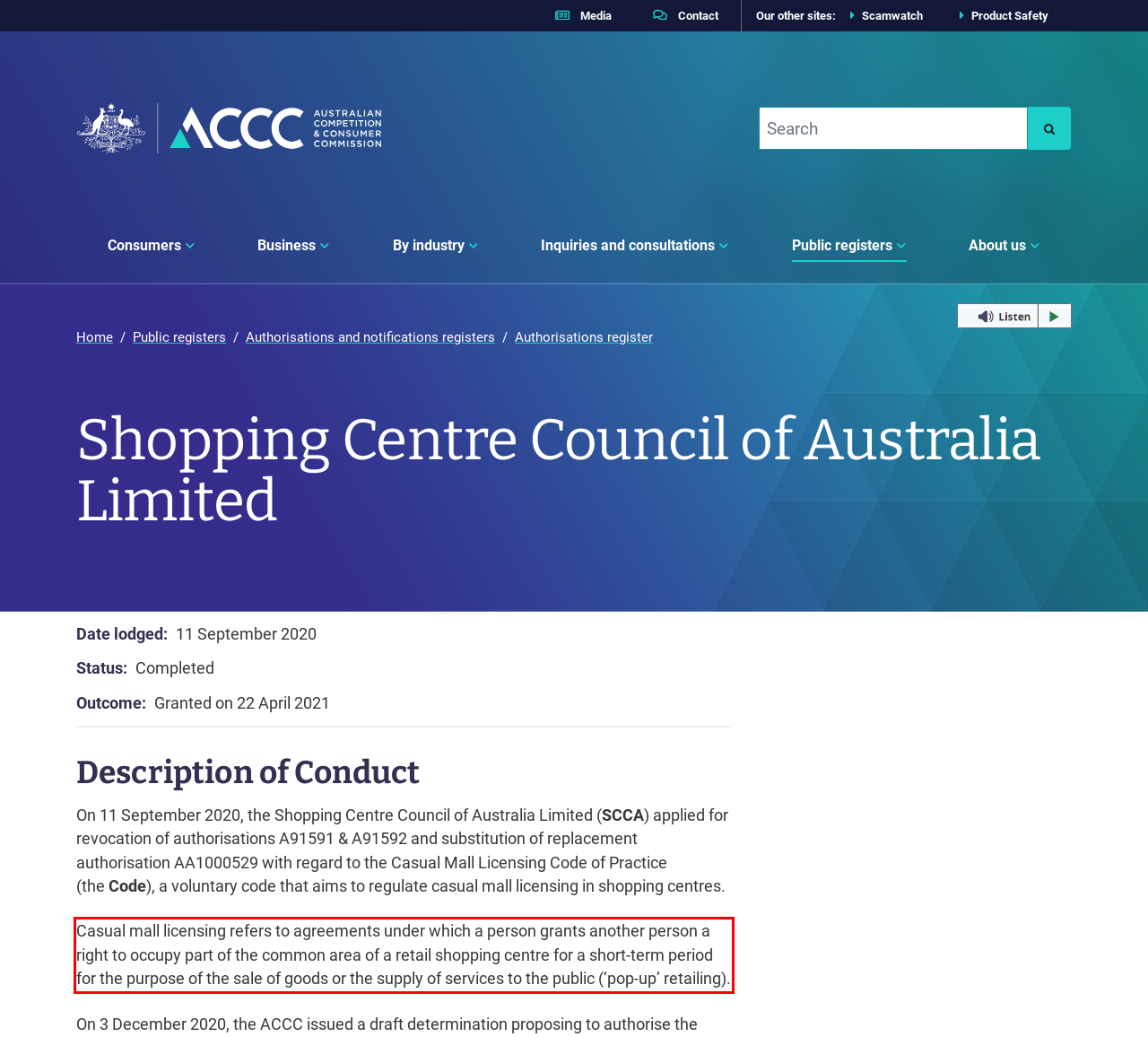Given a webpage screenshot, locate the red bounding box and extract the text content found inside it.

Casual mall licensing refers to agreements under which a person grants another person a right to occupy part of the common area of a retail shopping centre for a short-term period for the purpose of the sale of goods or the supply of services to the public (‘pop-up’ retailing).